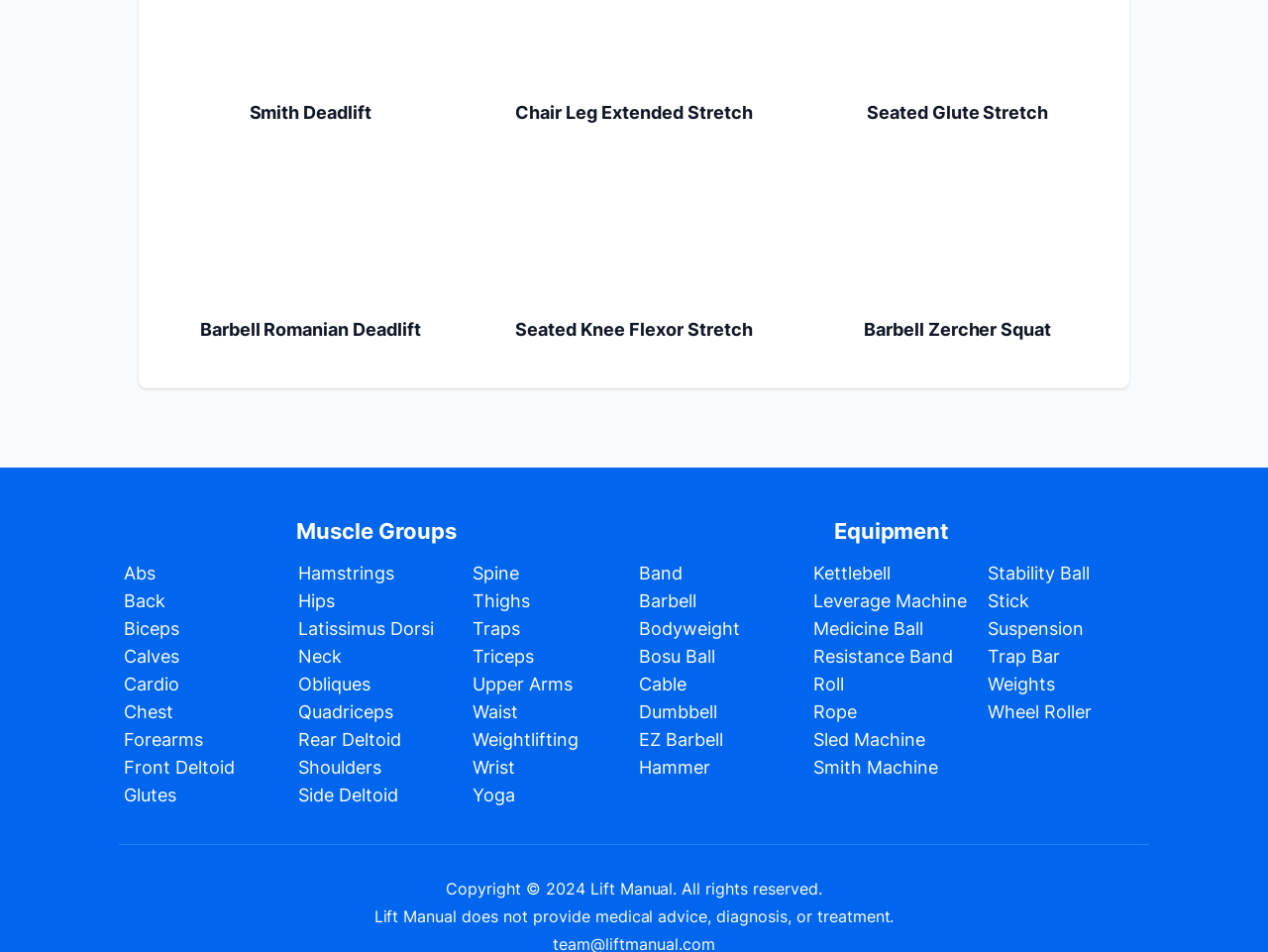Determine the bounding box coordinates of the UI element described by: "Barbell Zercher Squat".

[0.681, 0.335, 0.829, 0.357]